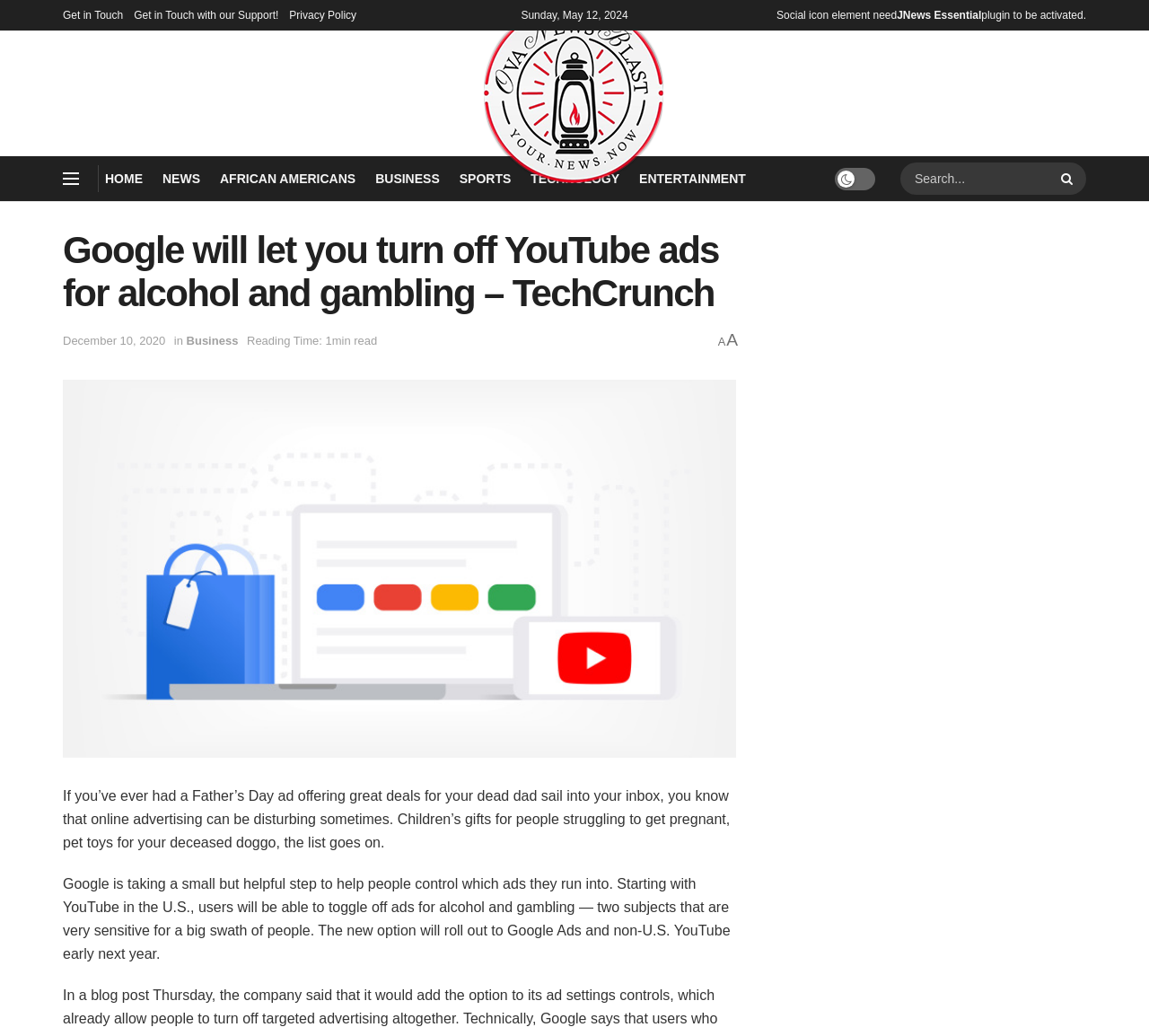Based on the element description: "name="s" placeholder="Search..."", identify the UI element and provide its bounding box coordinates. Use four float numbers between 0 and 1, [left, top, right, bottom].

[0.784, 0.157, 0.945, 0.188]